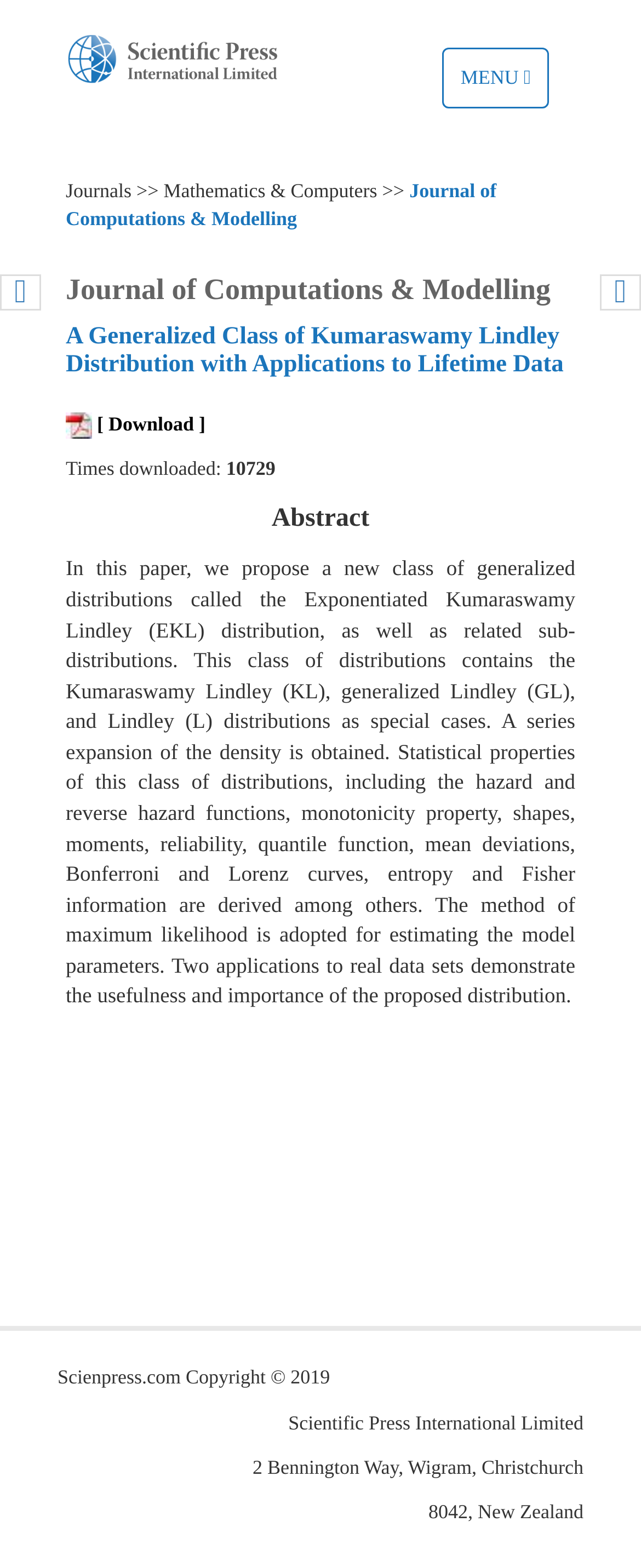What is the copyright year of Scienpress.com?
Based on the visual, give a brief answer using one word or a short phrase.

2019